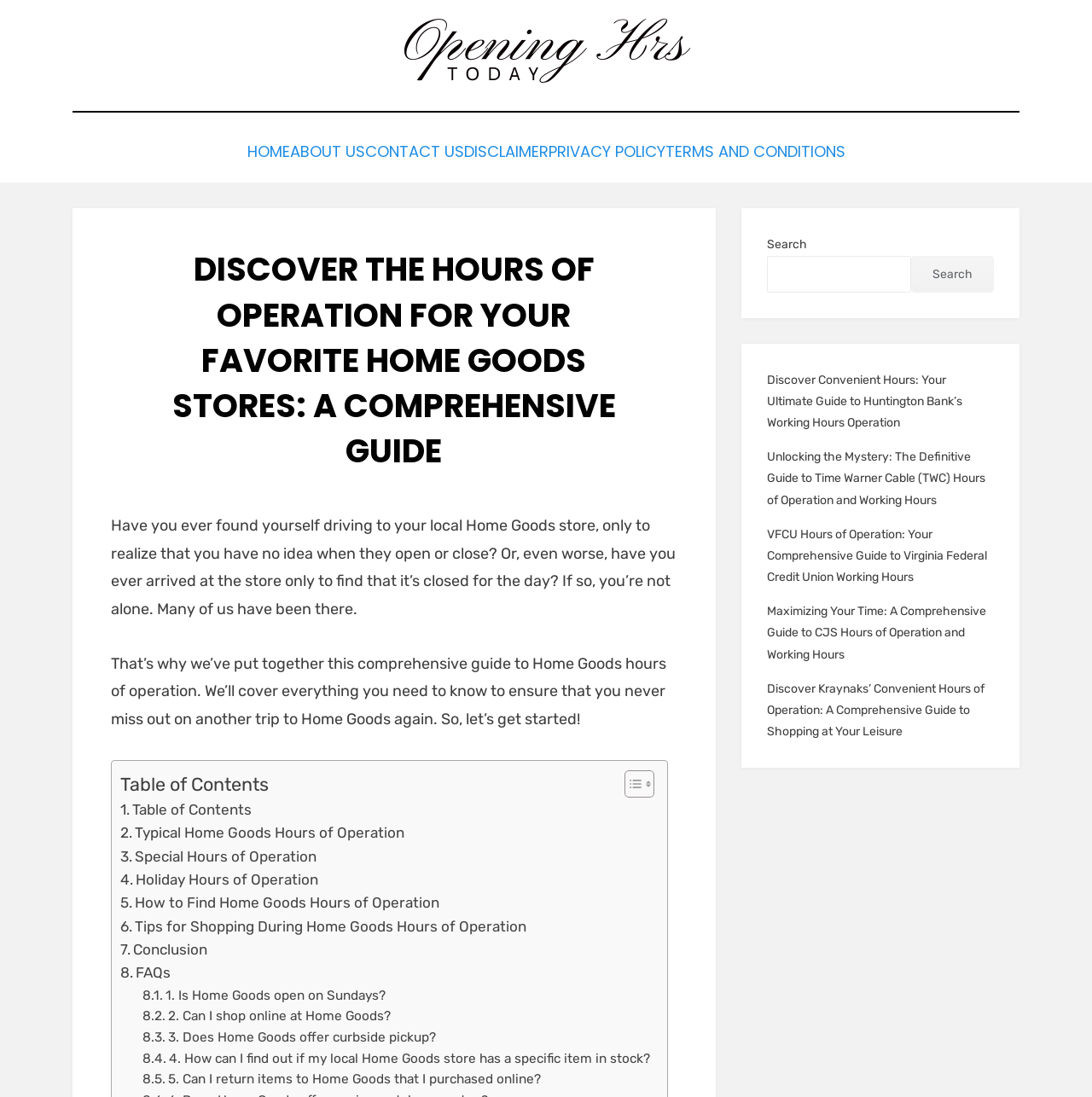Refer to the image and answer the question with as much detail as possible: Who is the author of the article?

The author of the article is mentioned as 'admin' in the byline section of the webpage, which is located below the main heading.